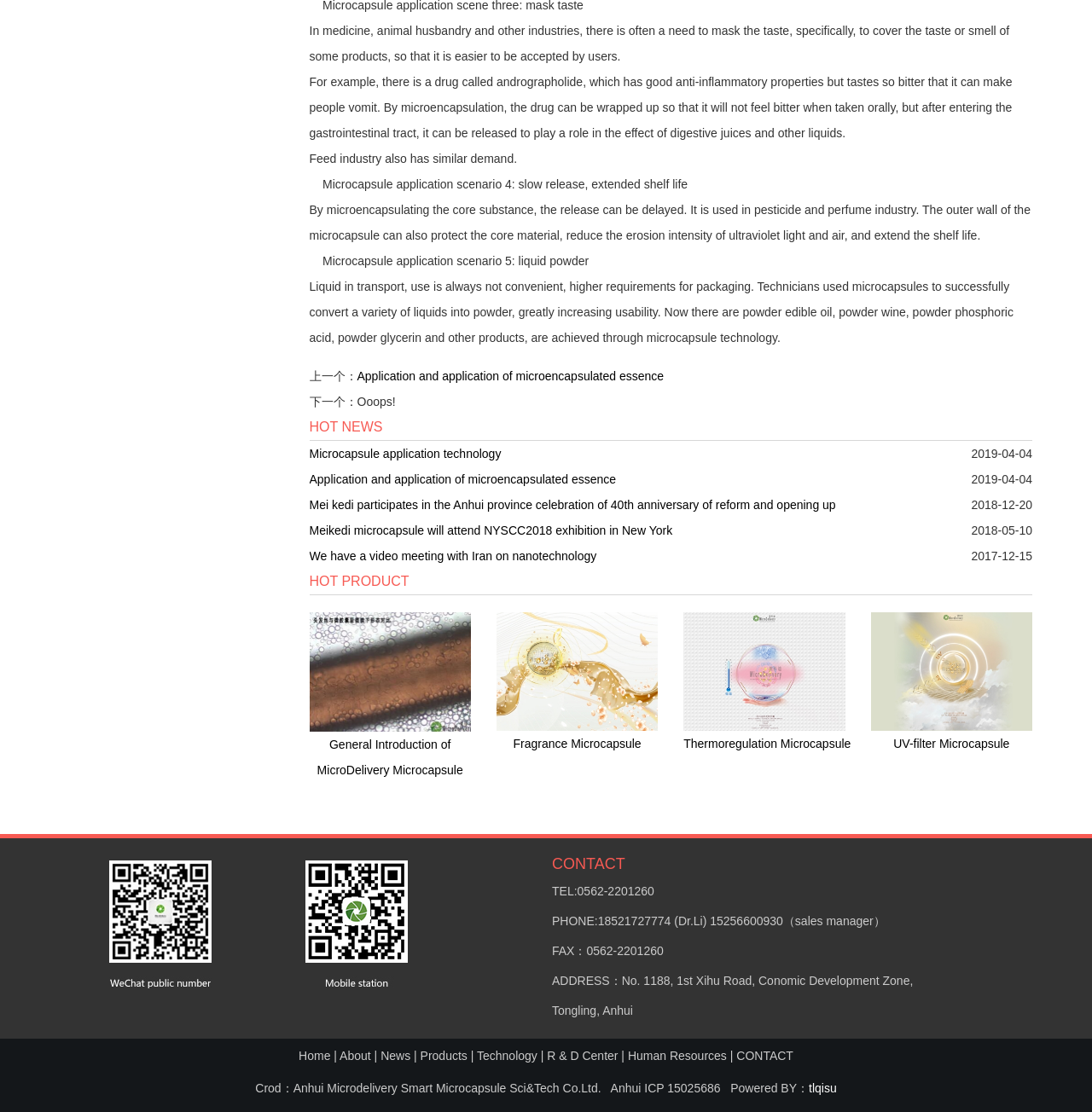Please find the bounding box coordinates in the format (top-left x, top-left y, bottom-right x, bottom-right y) for the given element description. Ensure the coordinates are floating point numbers between 0 and 1. Description: Microcapsule application technology

[0.283, 0.396, 0.78, 0.419]